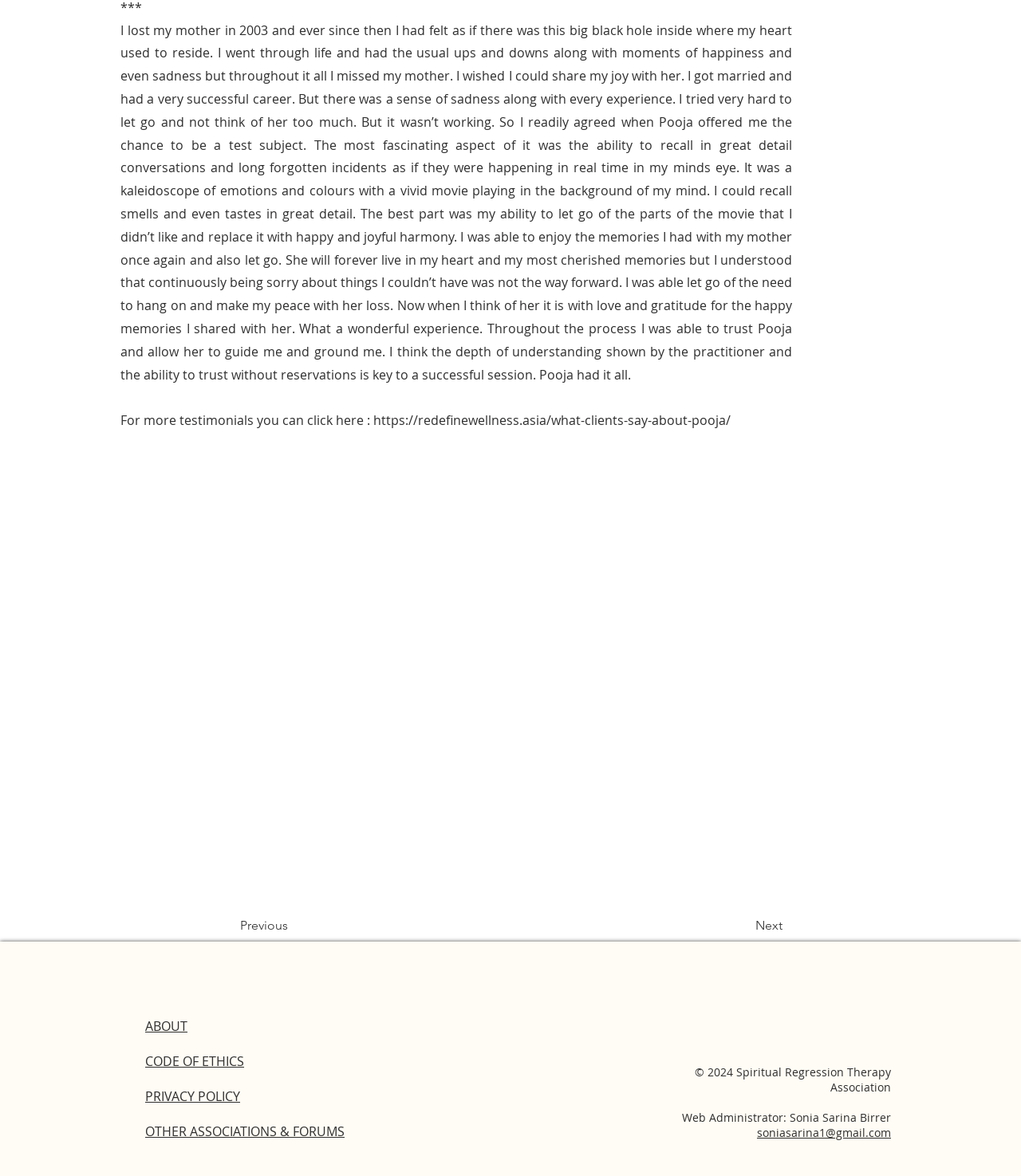Please find the bounding box for the UI element described by: "Featured Articles".

None